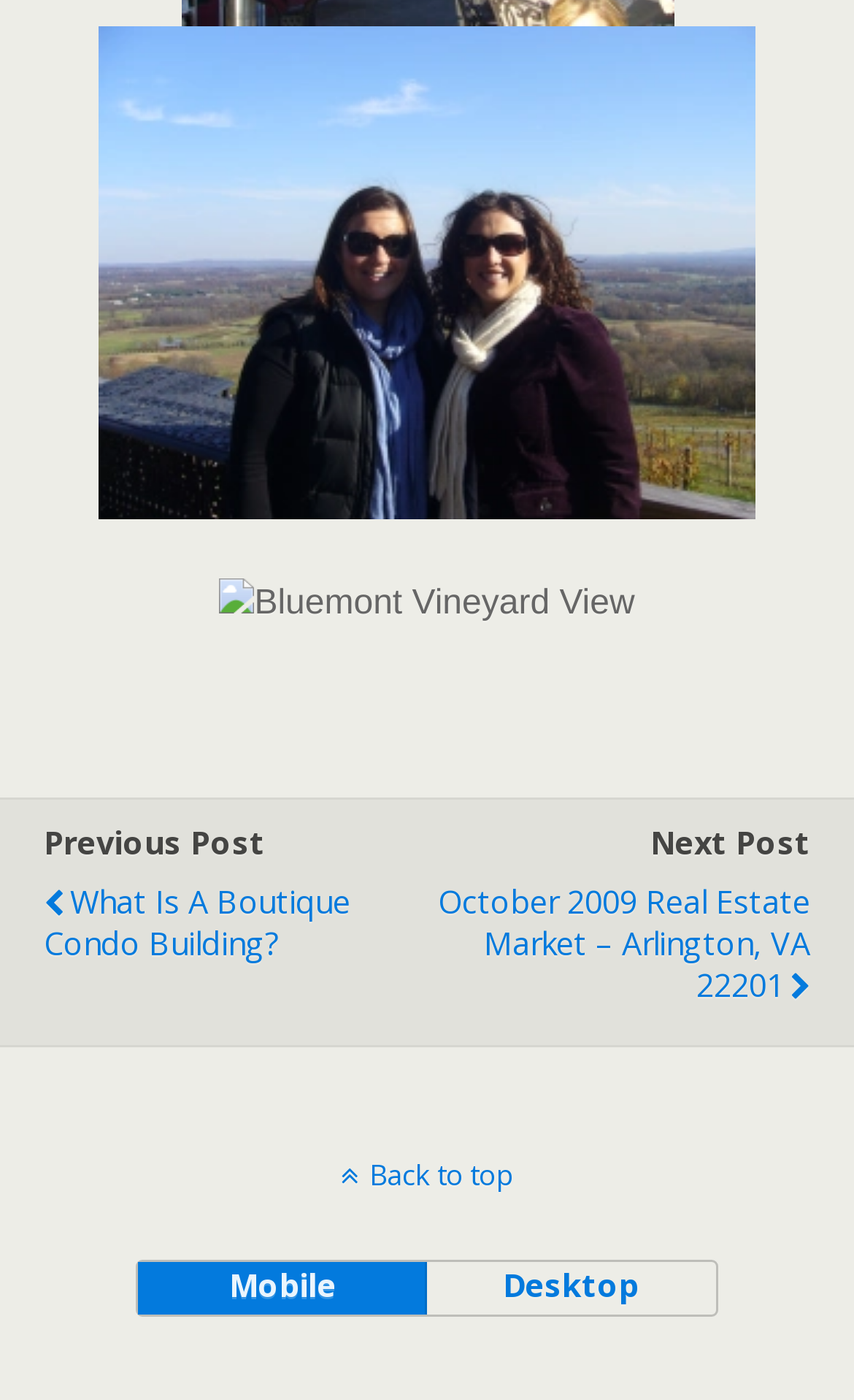What is the direction of the link 'Previous Post'?
Using the visual information, reply with a single word or short phrase.

Left